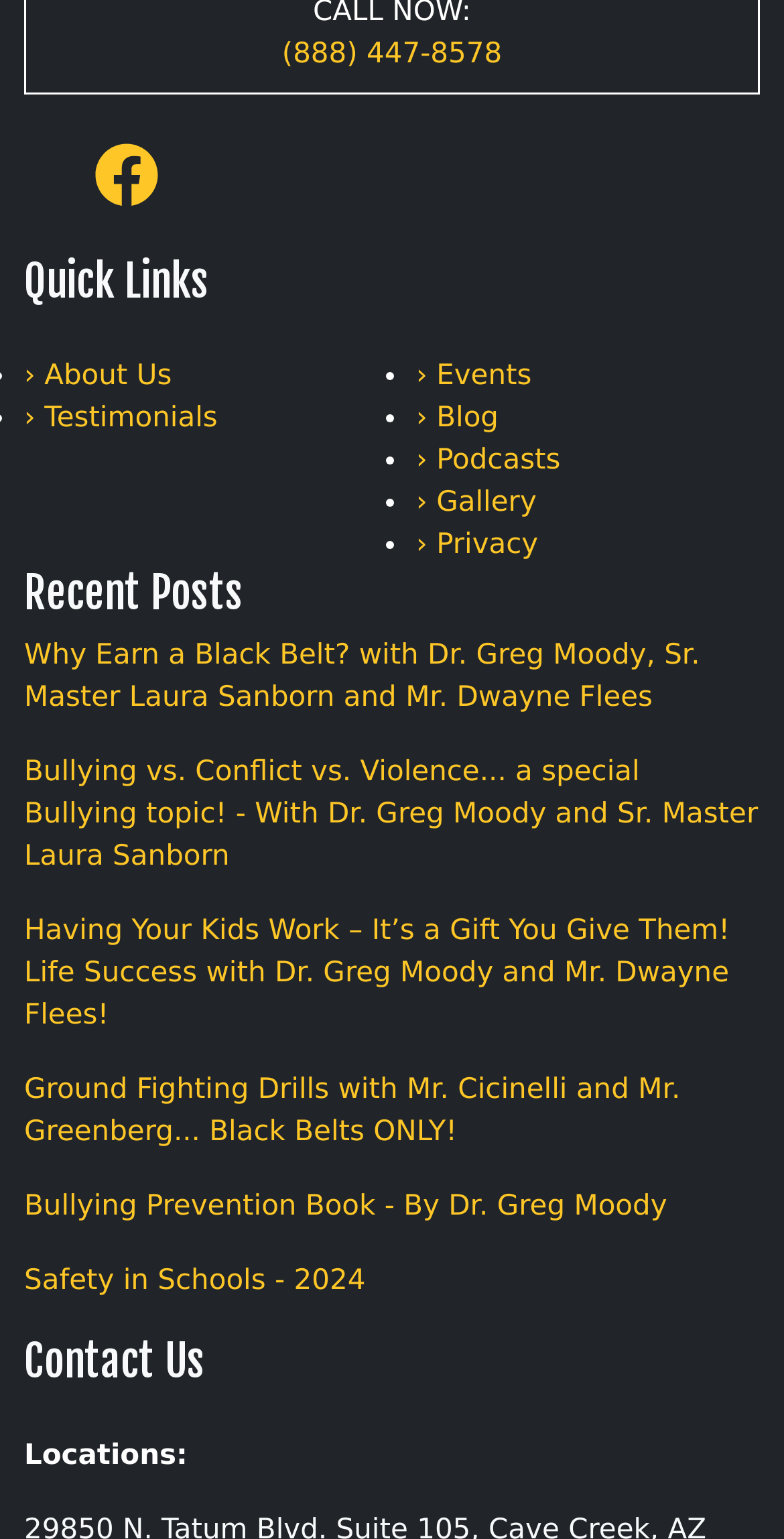Please find the bounding box coordinates for the clickable element needed to perform this instruction: "View Locations".

[0.031, 0.935, 0.239, 0.956]